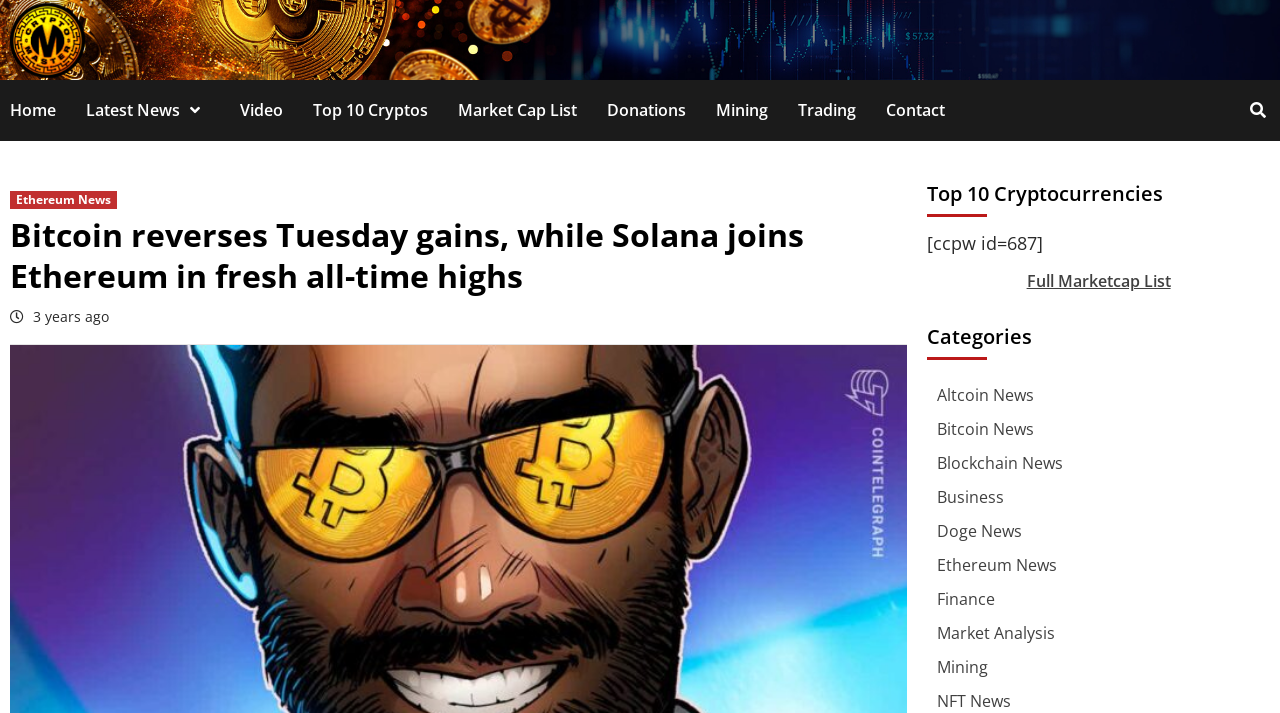Provide a brief response to the question using a single word or phrase: 
What is the purpose of the 'Donations' link?

To accept donations